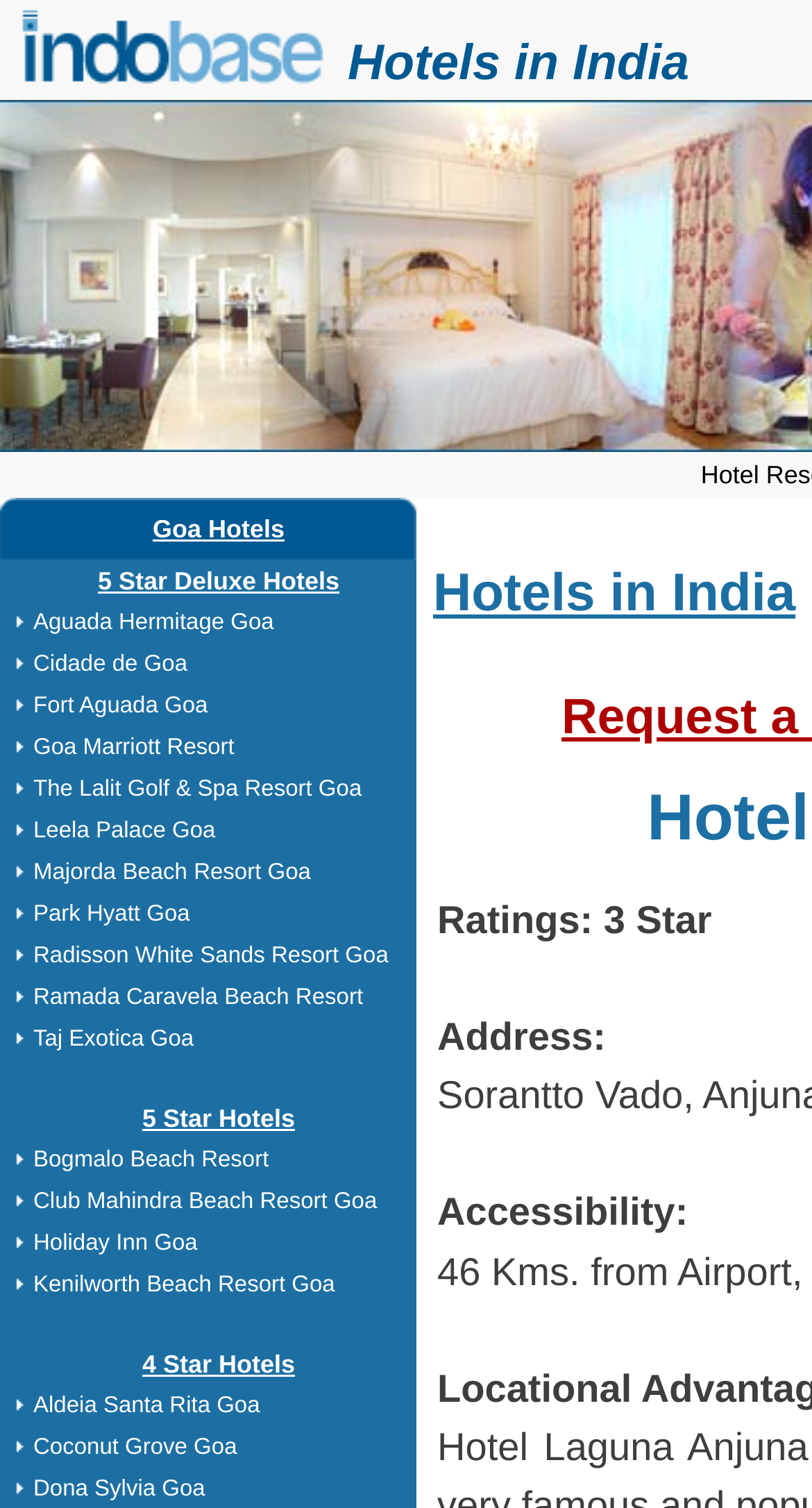What is the purpose of the 'Hotels in India' link?
Can you give a detailed and elaborate answer to the question?

The 'Hotels in India' link is likely a navigation link that allows users to browse hotels in India, as it is a common category in the webpage's layout.